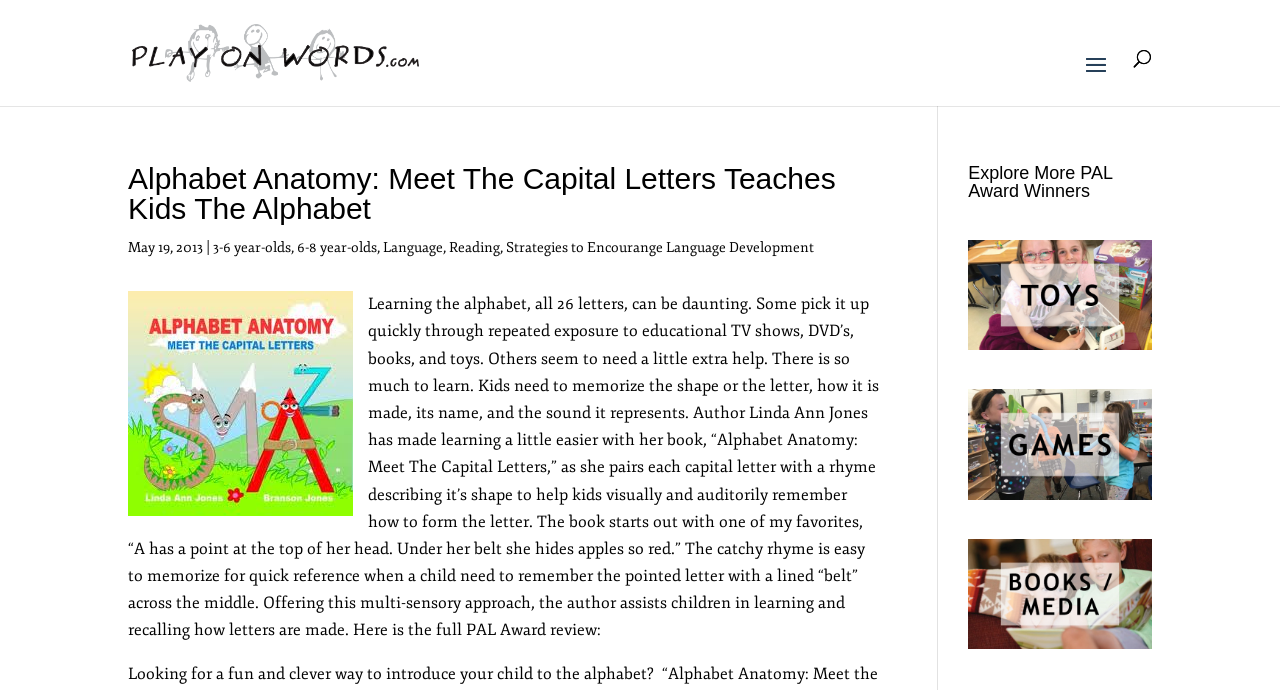What is the name of the award mentioned in the article?
Look at the image and answer the question using a single word or phrase.

PAL Award